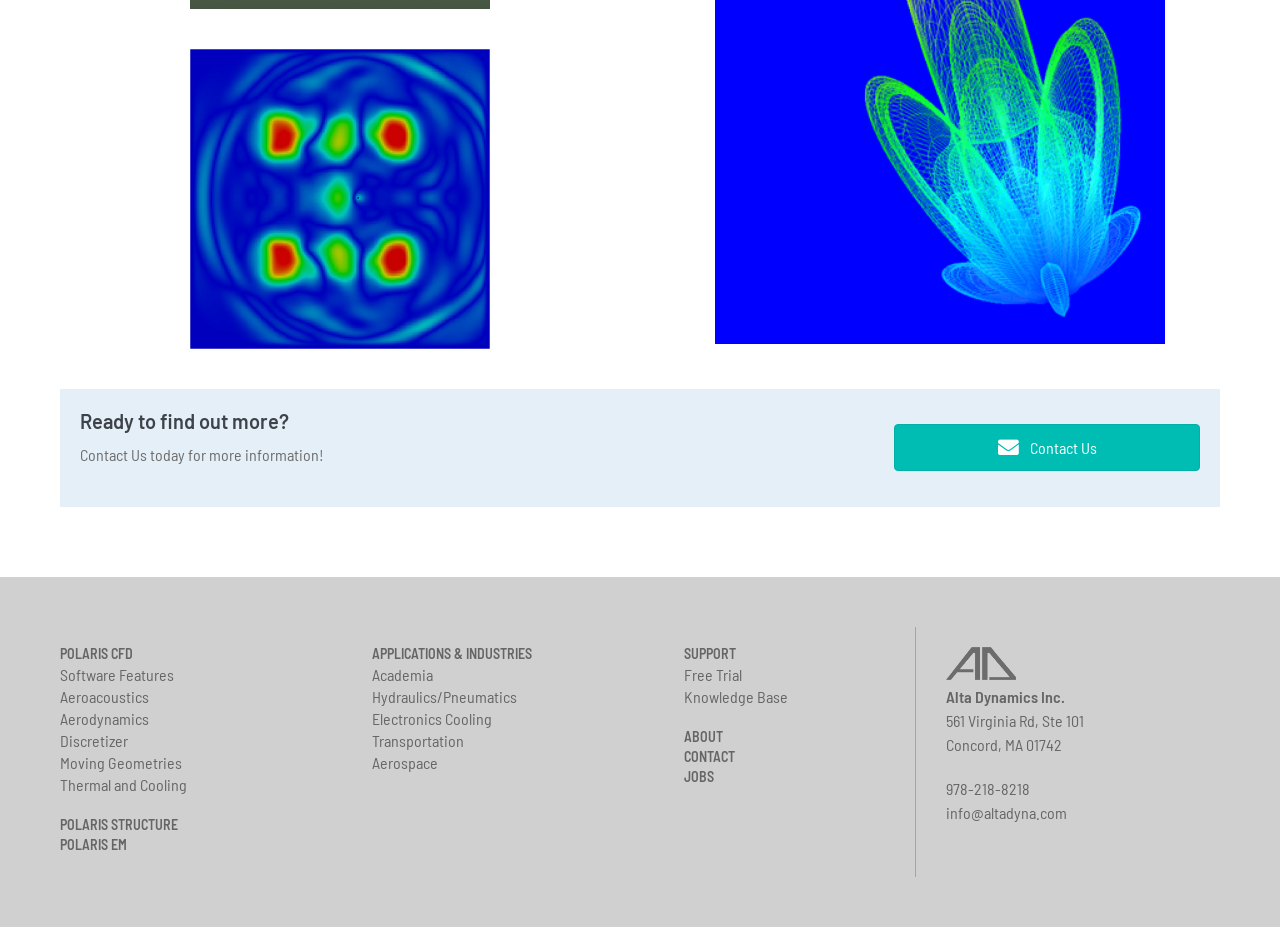Identify the bounding box of the HTML element described as: "Polaris CFD".

[0.047, 0.698, 0.259, 0.718]